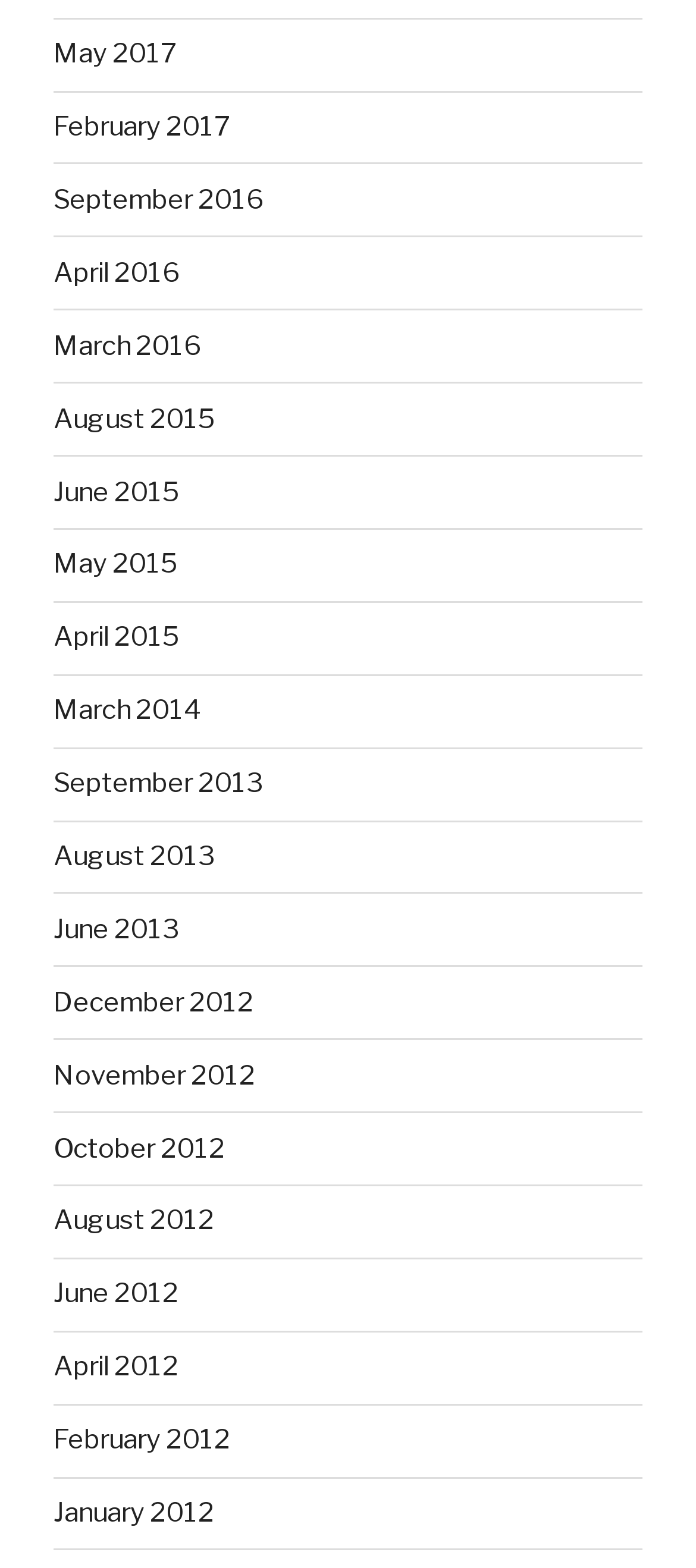What is the earliest month available on this webpage?
Provide a concise answer using a single word or phrase based on the image.

January 2012